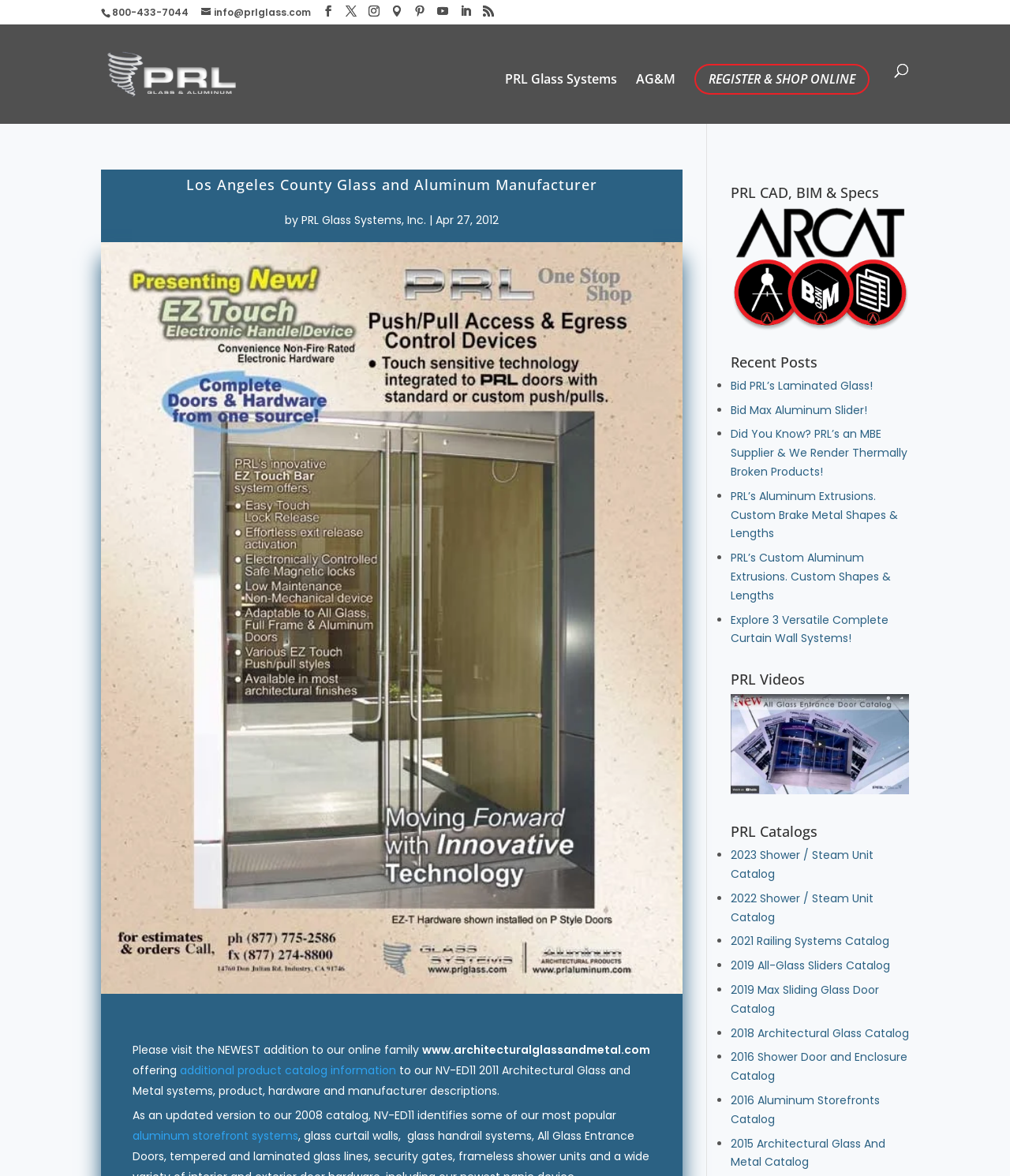What is the topic of the section with the heading 'PRL CAD, BIM & Specs'?
Based on the screenshot, provide a one-word or short-phrase response.

CAD, BIM and Specs